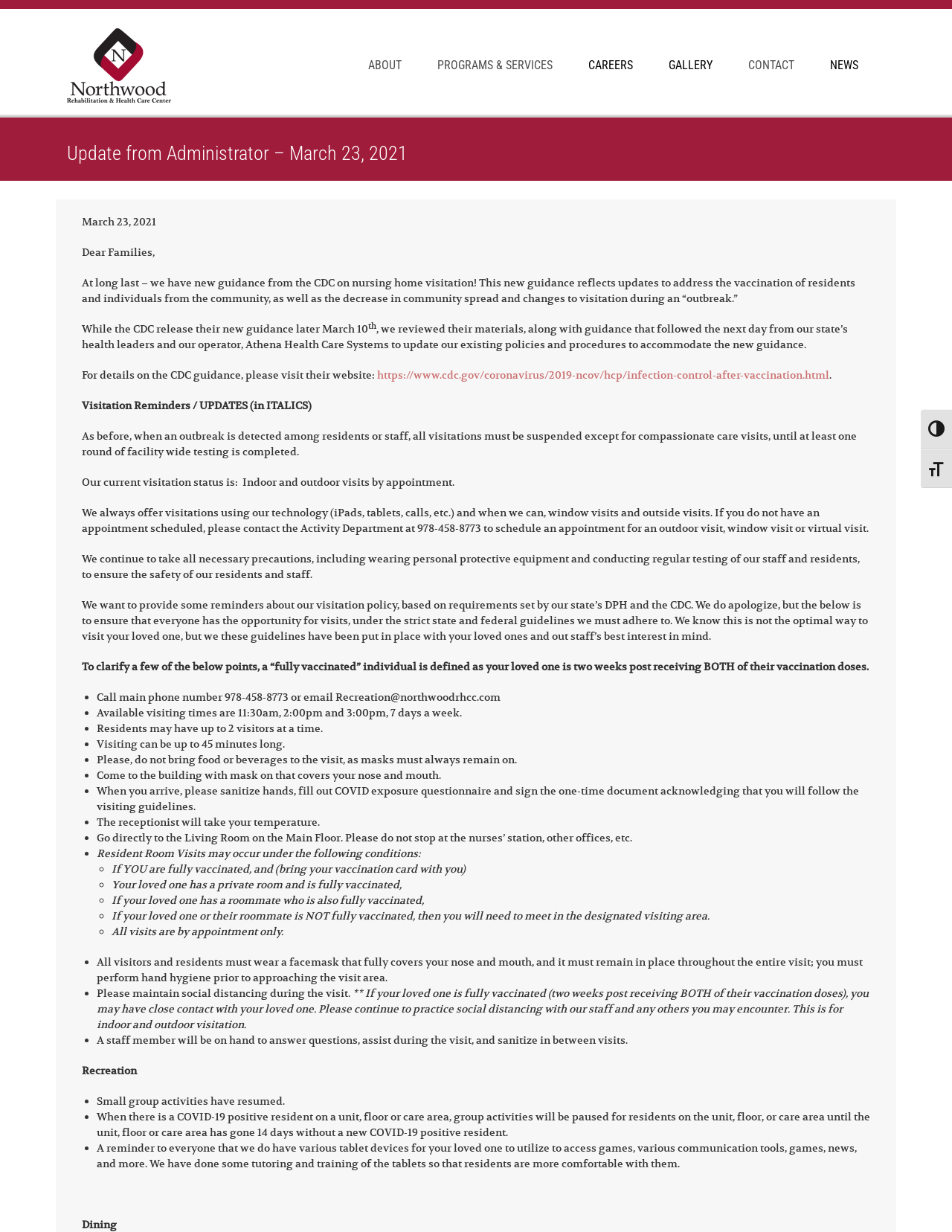Determine the bounding box coordinates for the area you should click to complete the following instruction: "Contact the Activity Department".

[0.102, 0.56, 0.526, 0.571]